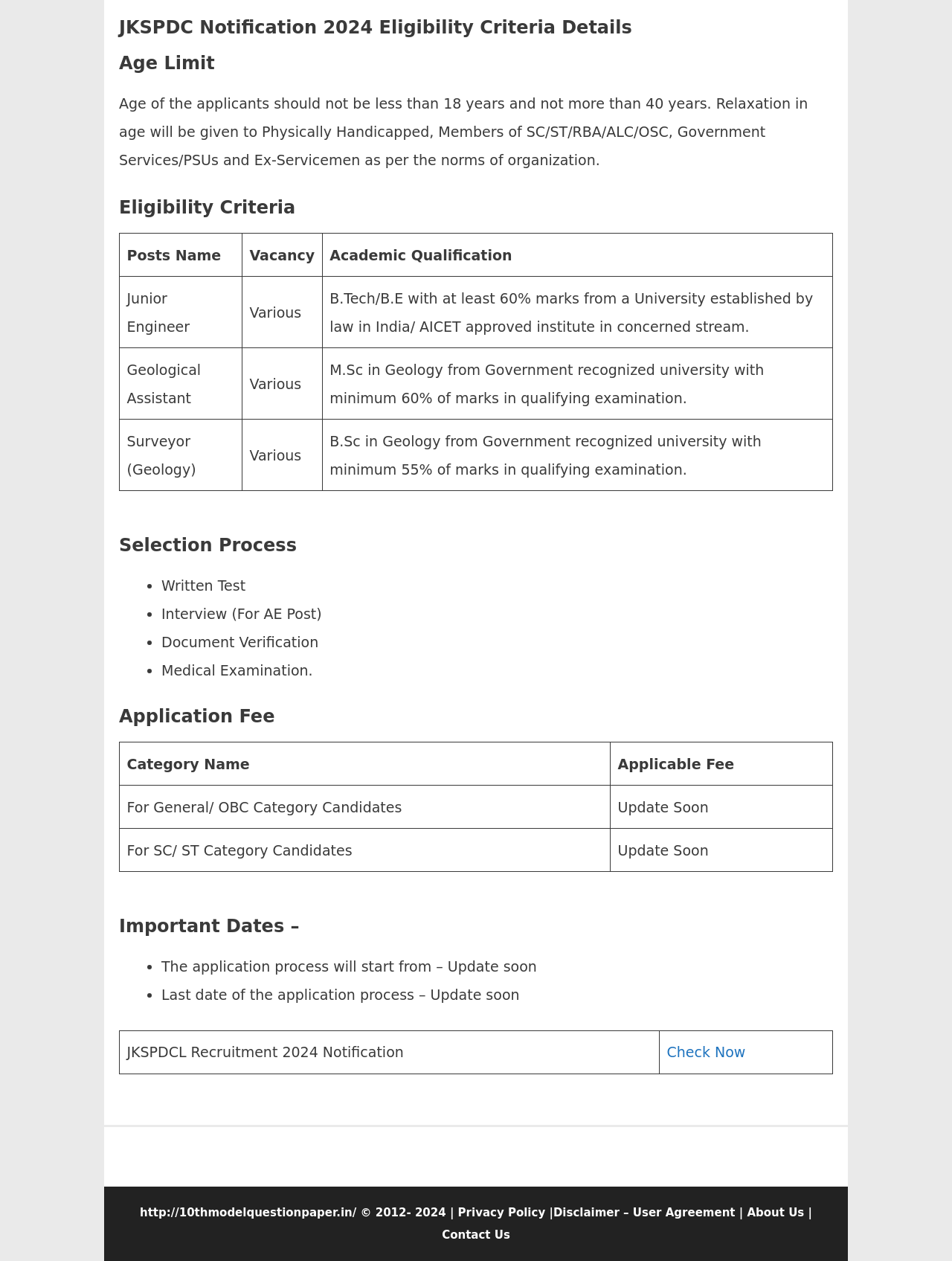What are the important dates for the application process?
Look at the image and answer the question with a single word or phrase.

Update soon